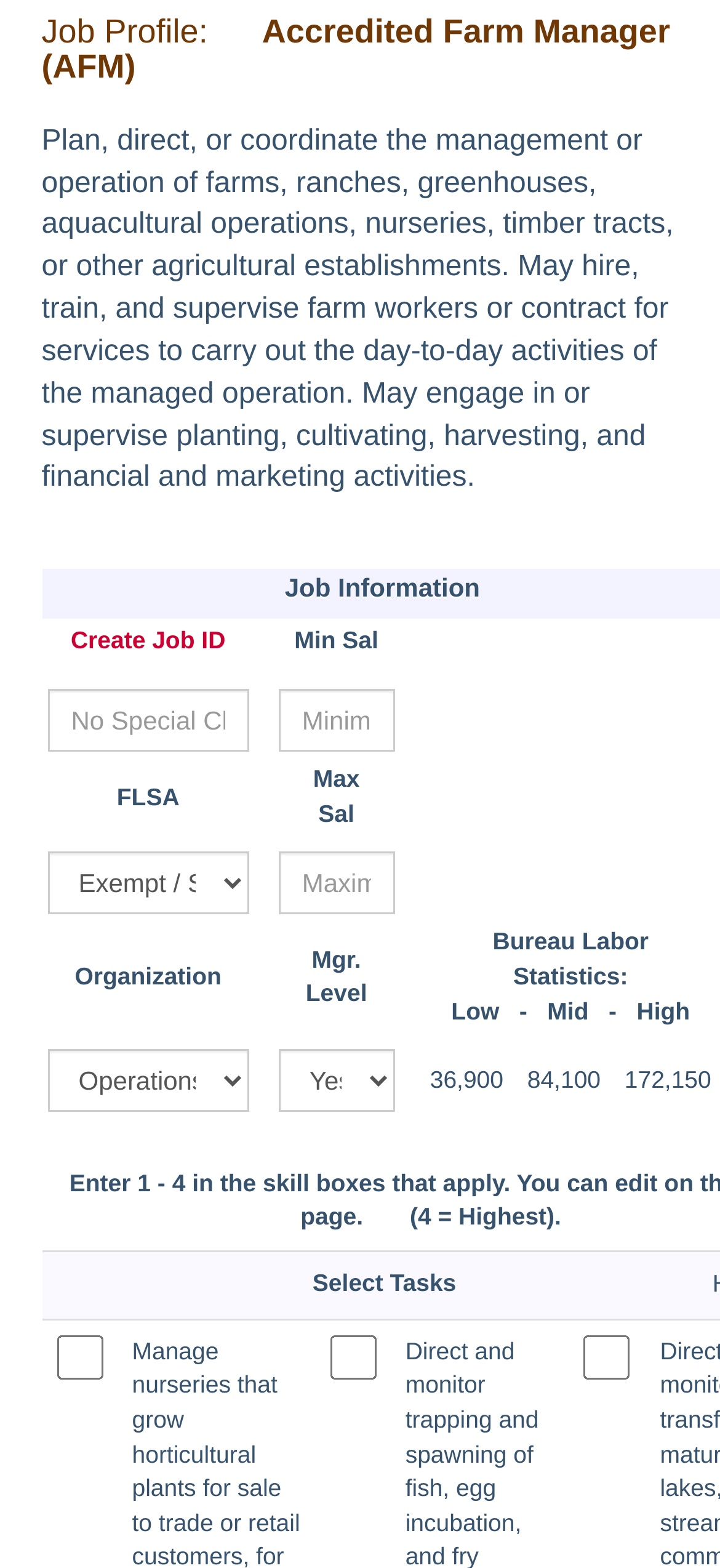Calculate the bounding box coordinates for the UI element based on the following description: "Create Job ID". Ensure the coordinates are four float numbers between 0 and 1, i.e., [left, top, right, bottom].

[0.098, 0.399, 0.313, 0.417]